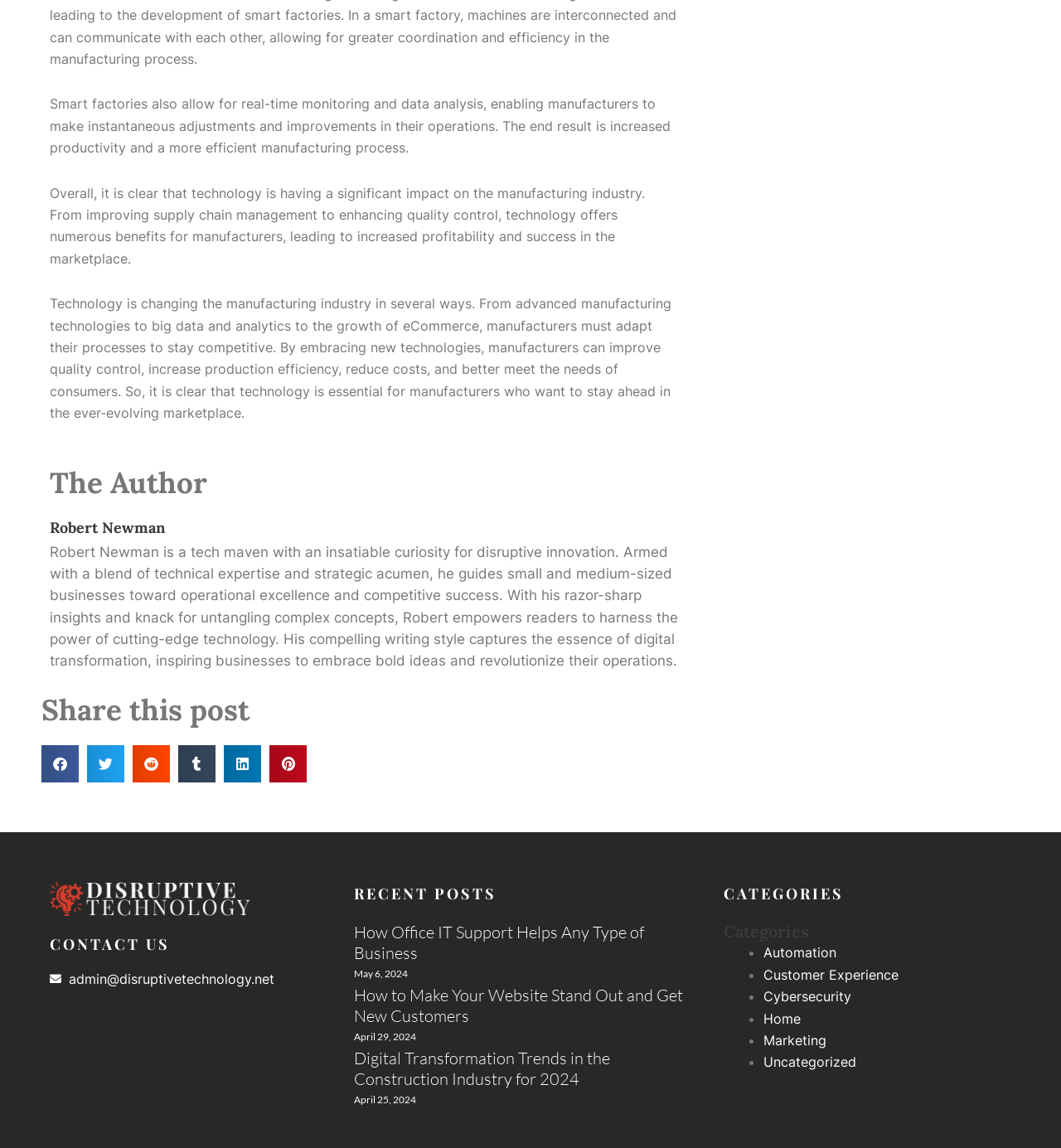Please give a succinct answer using a single word or phrase:
What is the category of the article 'How Office IT Support Helps Any Type of Business'?

Uncategorized